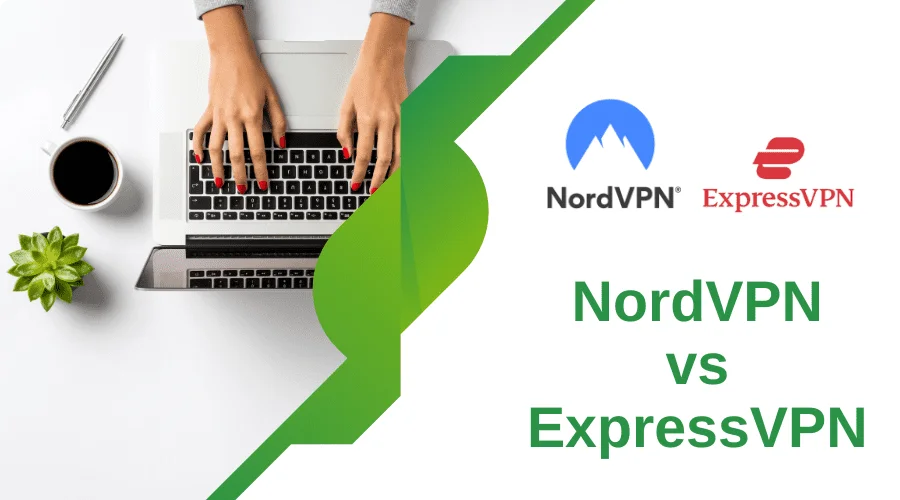Refer to the image and provide a thorough answer to this question:
Is the coffee cup empty?

The caption describes the coffee cup as 'steaming', which suggests that it is full and hot.